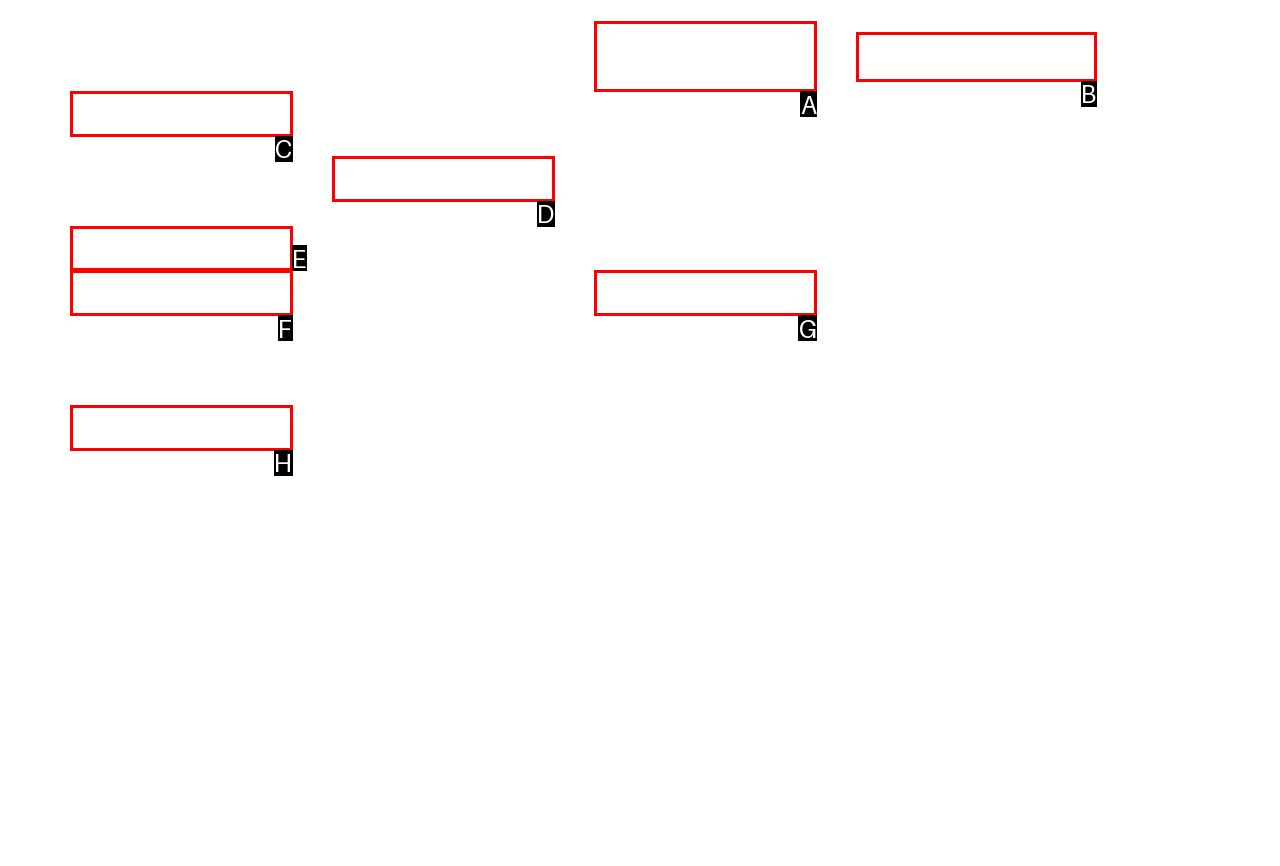Select the HTML element that corresponds to the description: Book a FREE hearing test. Reply with the letter of the correct option.

B